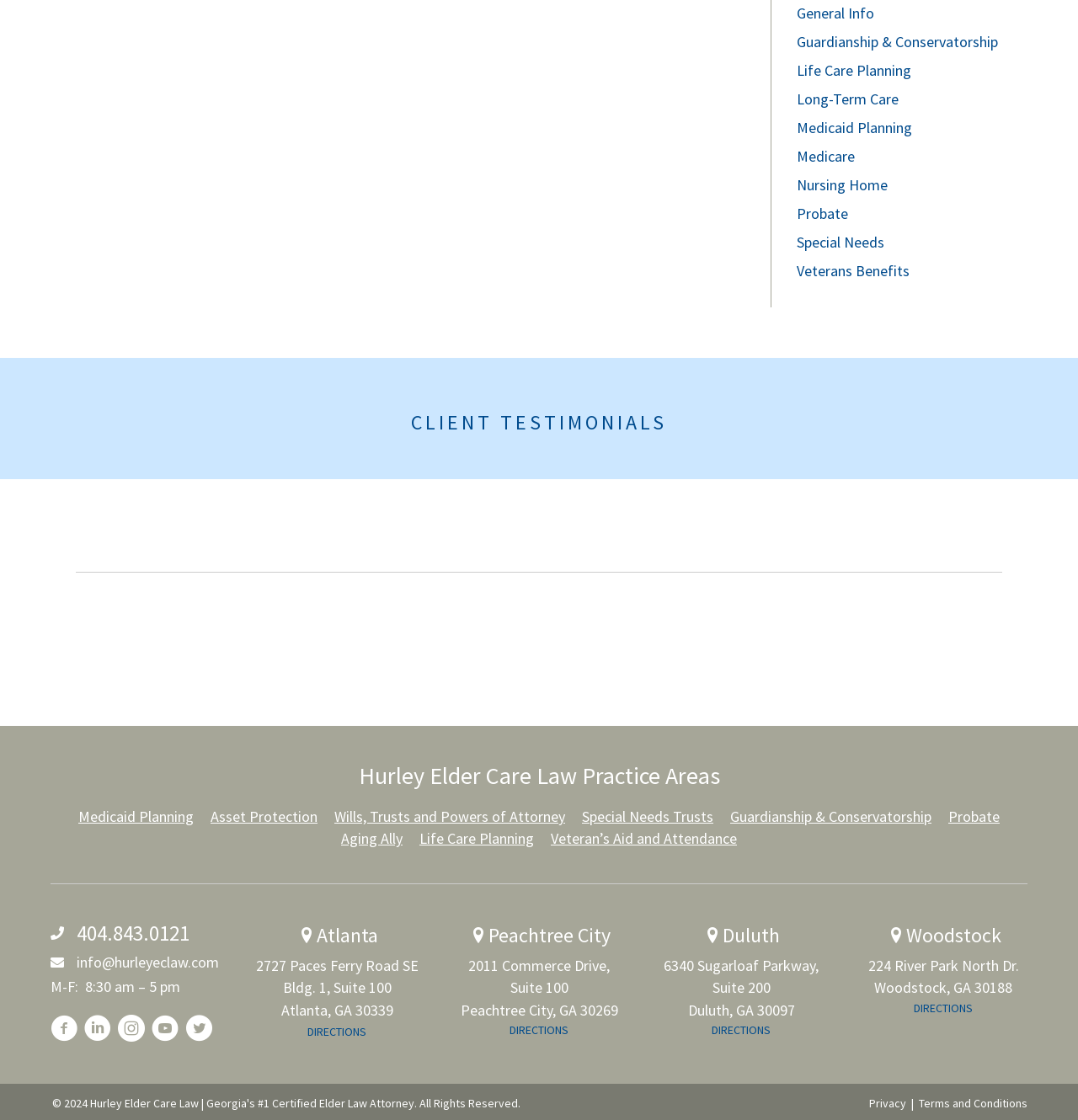Determine the bounding box coordinates of the area to click in order to meet this instruction: "Browse publications".

None